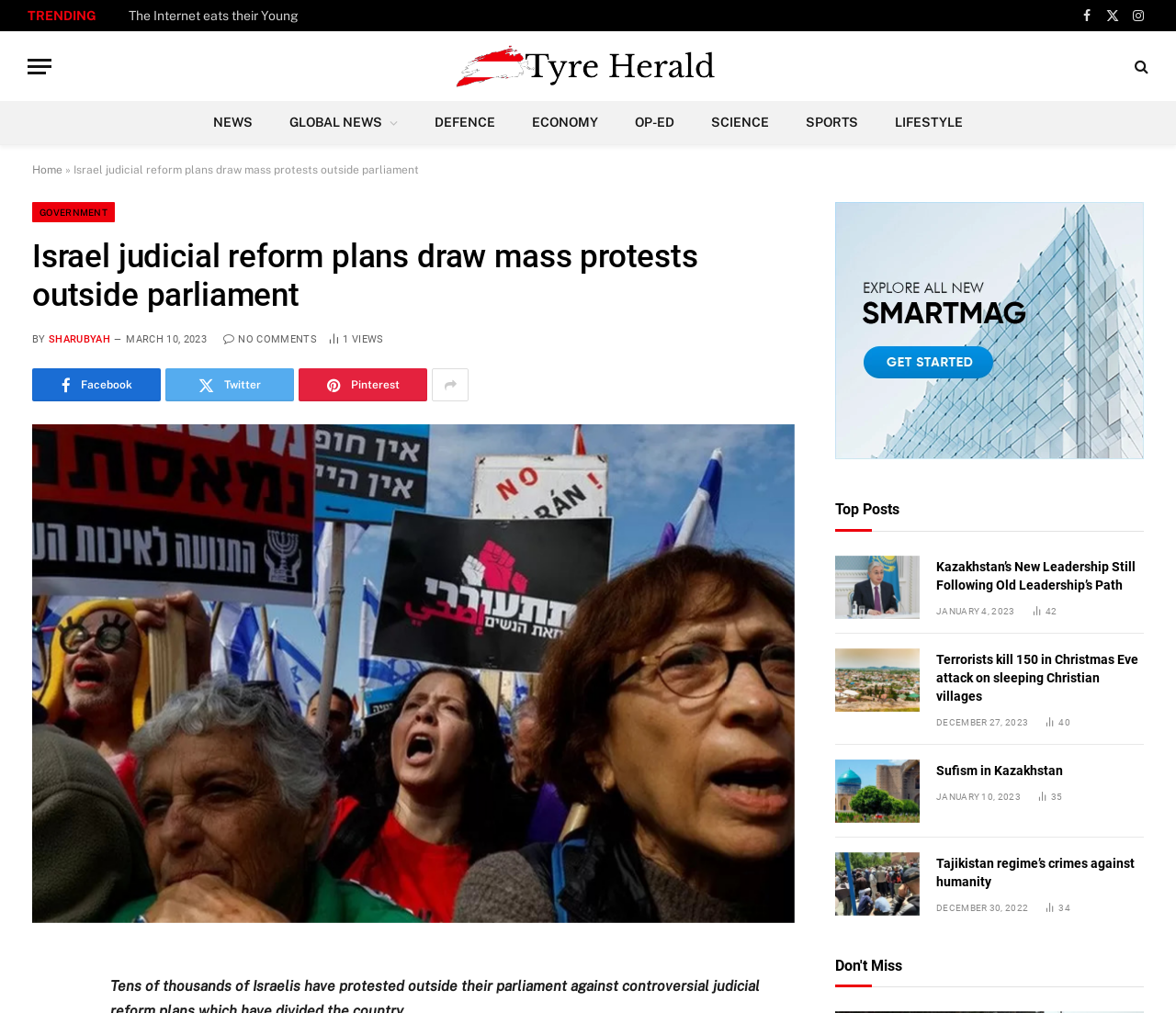Given the element description "Tajikistan regime’s crimes against humanity" in the screenshot, predict the bounding box coordinates of that UI element.

[0.796, 0.843, 0.973, 0.879]